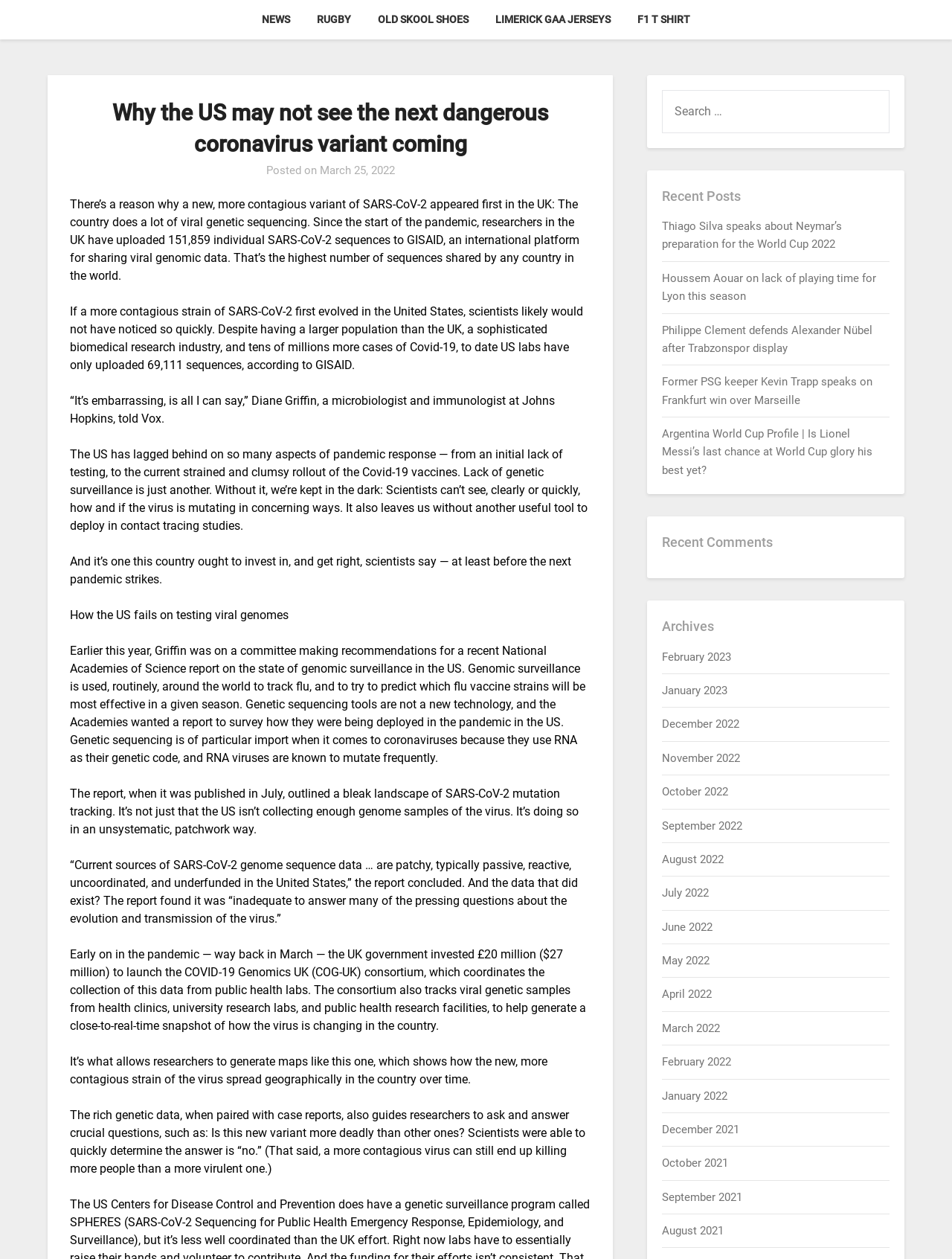Locate the bounding box coordinates of the area that needs to be clicked to fulfill the following instruction: "Click on the 'Home' link". The coordinates should be in the format of four float numbers between 0 and 1, namely [left, top, right, bottom].

None